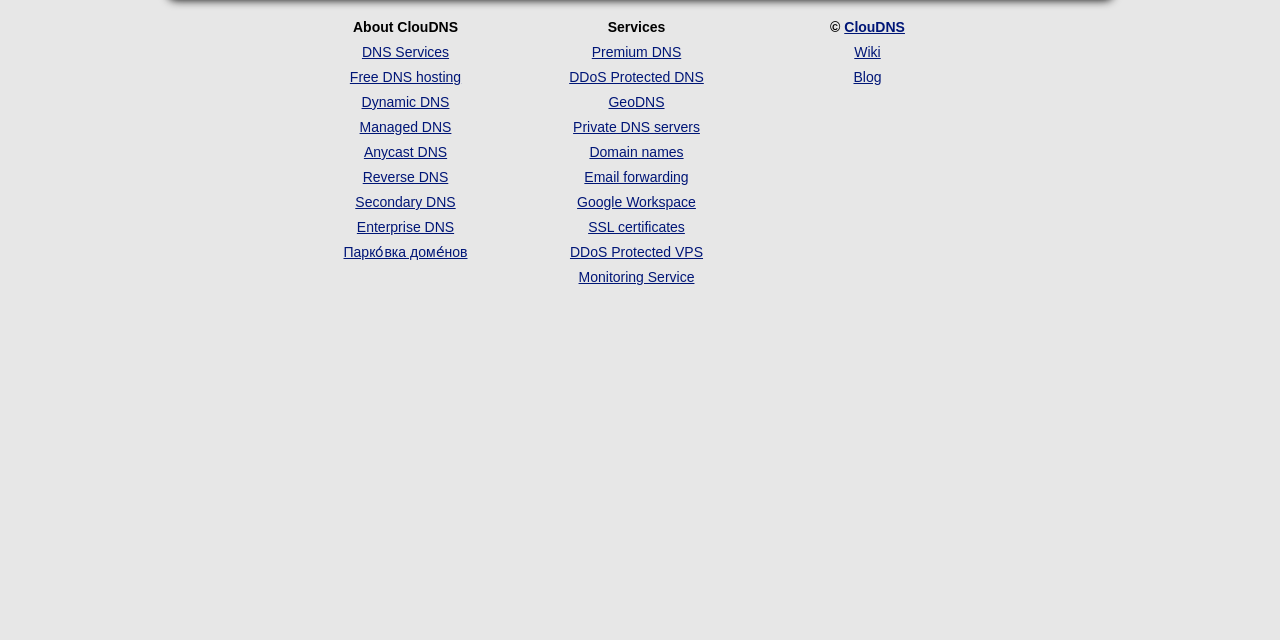Locate the UI element described as follows: "DDoS Protected VPS". Return the bounding box coordinates as four float numbers between 0 and 1 in the order [left, top, right, bottom].

[0.445, 0.381, 0.549, 0.406]